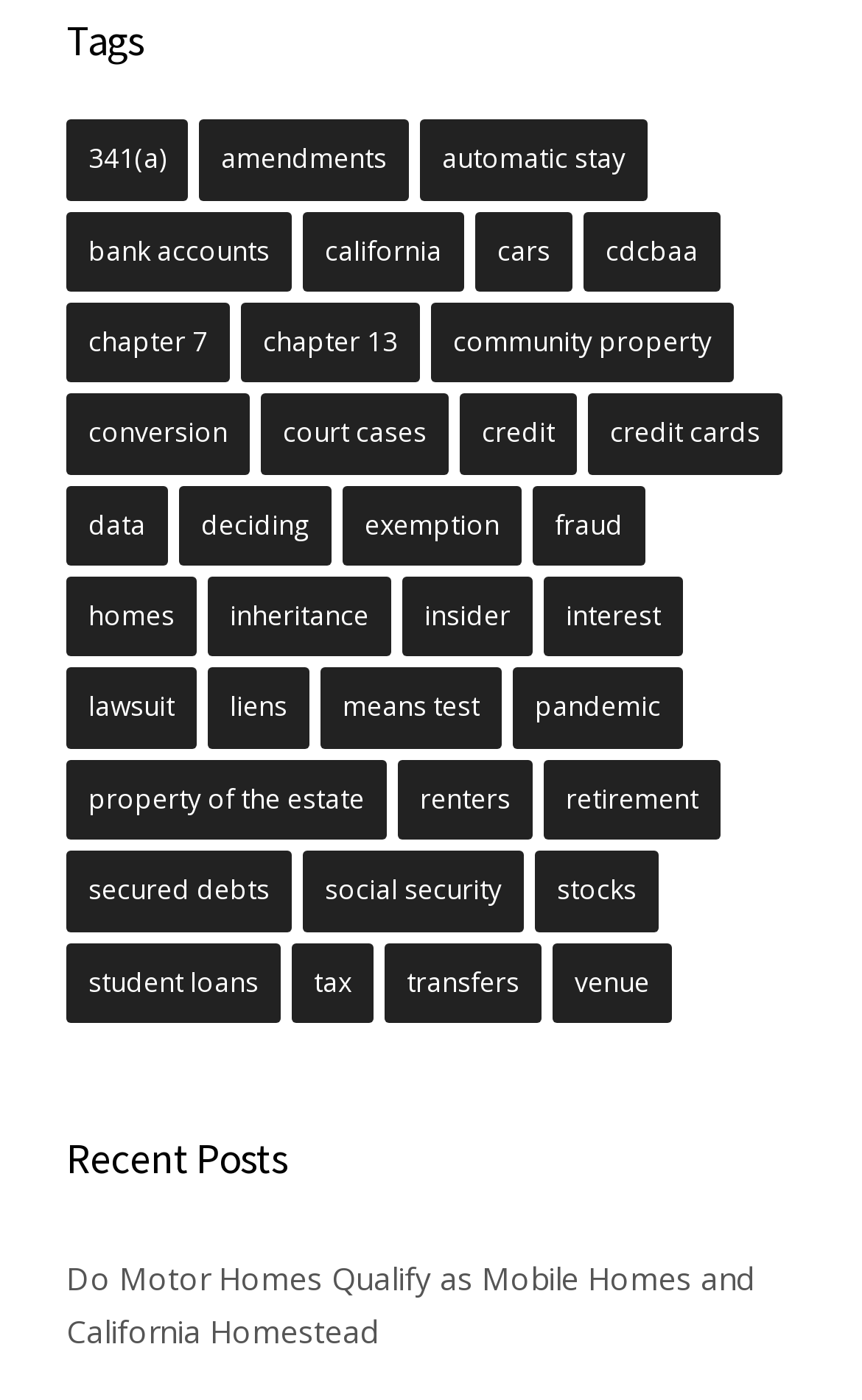Give a short answer using one word or phrase for the question:
What is the main topic of the webpage?

Bankruptcy